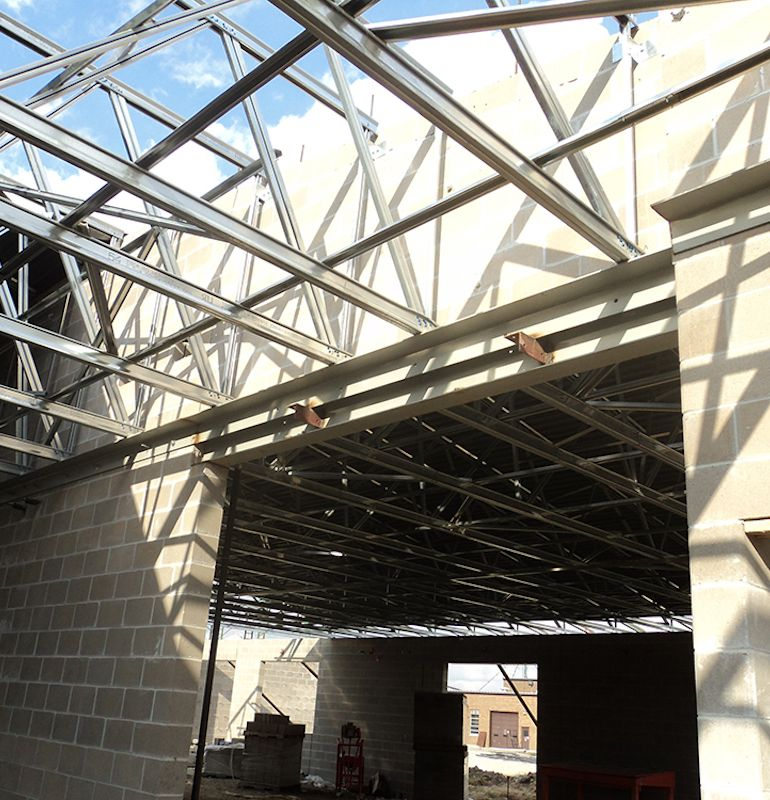Detail everything you observe in the image.

The image showcases the interior construction of West Marshall Middle School, highlighting a robust framework of metal trusses and supporting beams that form the ceiling. The intricate arrangement of the steel structure creates a striking geometric pattern, while walls made of light-colored concrete blocks offer a glimpse into the building's solid foundation. Natural light illuminates the space through the partially constructed openings, contributing to the sense of openness and growth within this educational facility. This construction scene reflects the ongoing development efforts in Marshalltown, IA, creating an environment geared towards fostering learning and community engagement.